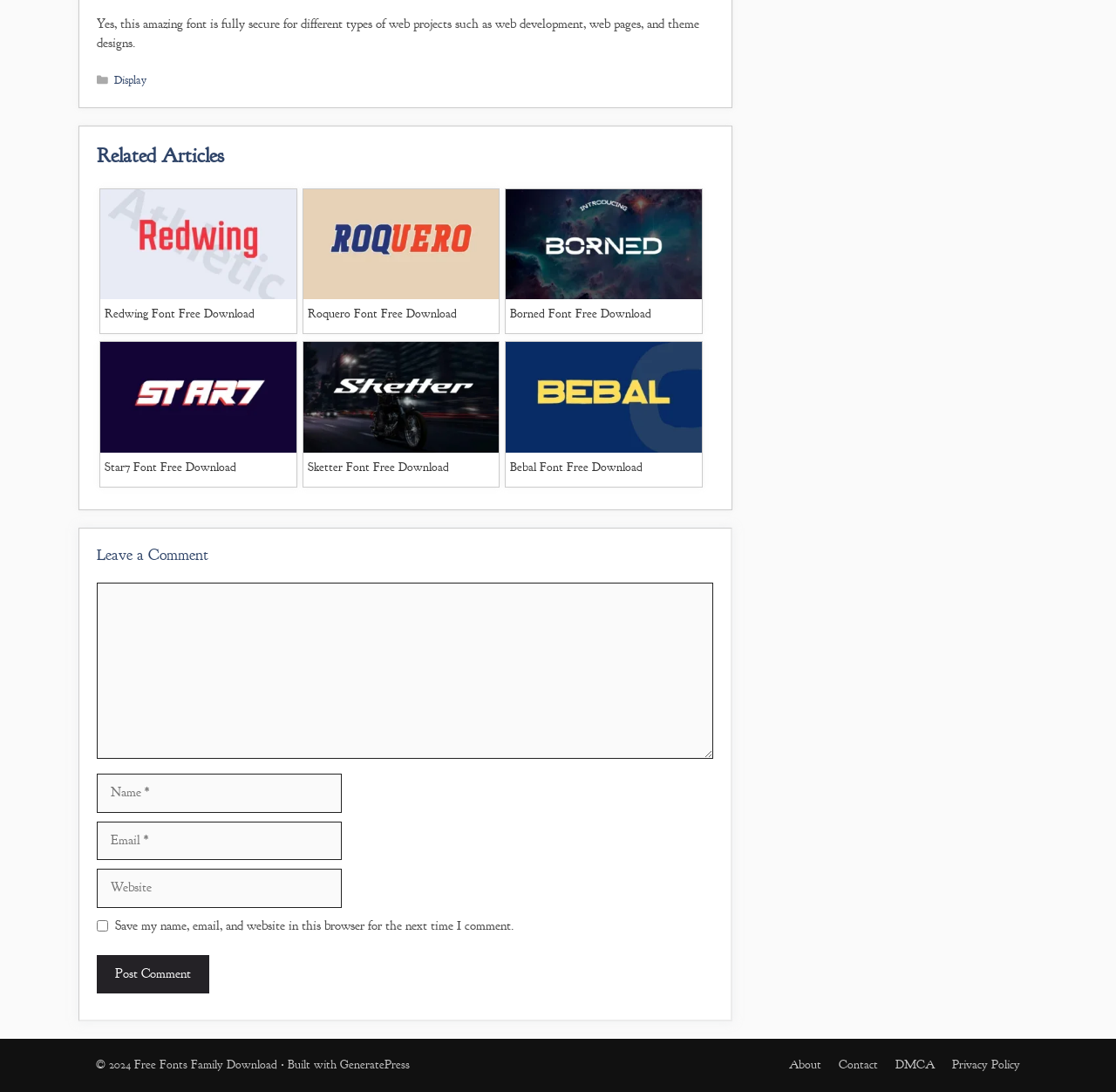Please identify the bounding box coordinates of the element that needs to be clicked to perform the following instruction: "Leave a comment".

[0.087, 0.5, 0.639, 0.518]